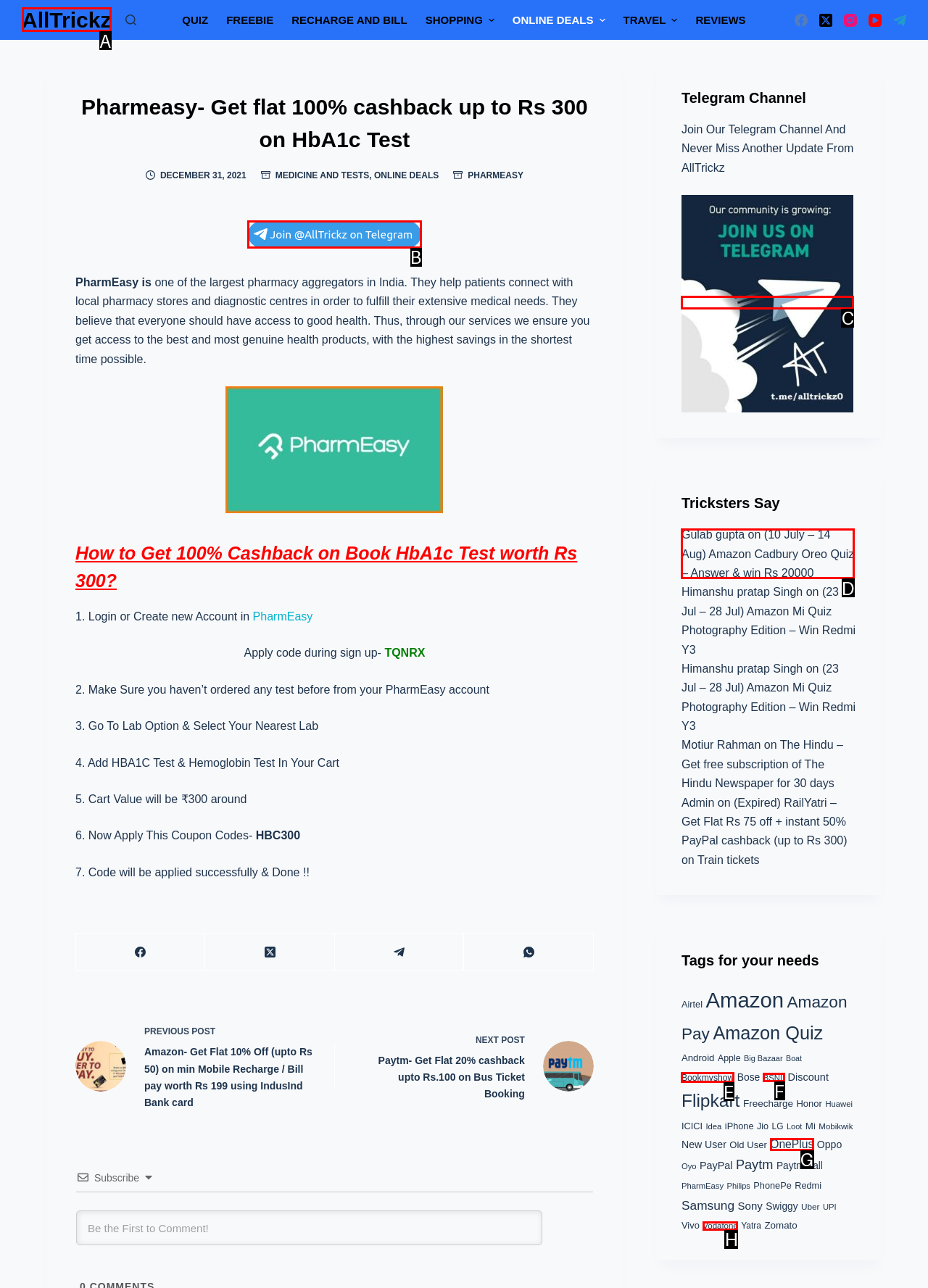Identify the letter of the option that should be selected to accomplish the following task: Subscribe to AllTrickz Telegram Channel. Provide the letter directly.

C